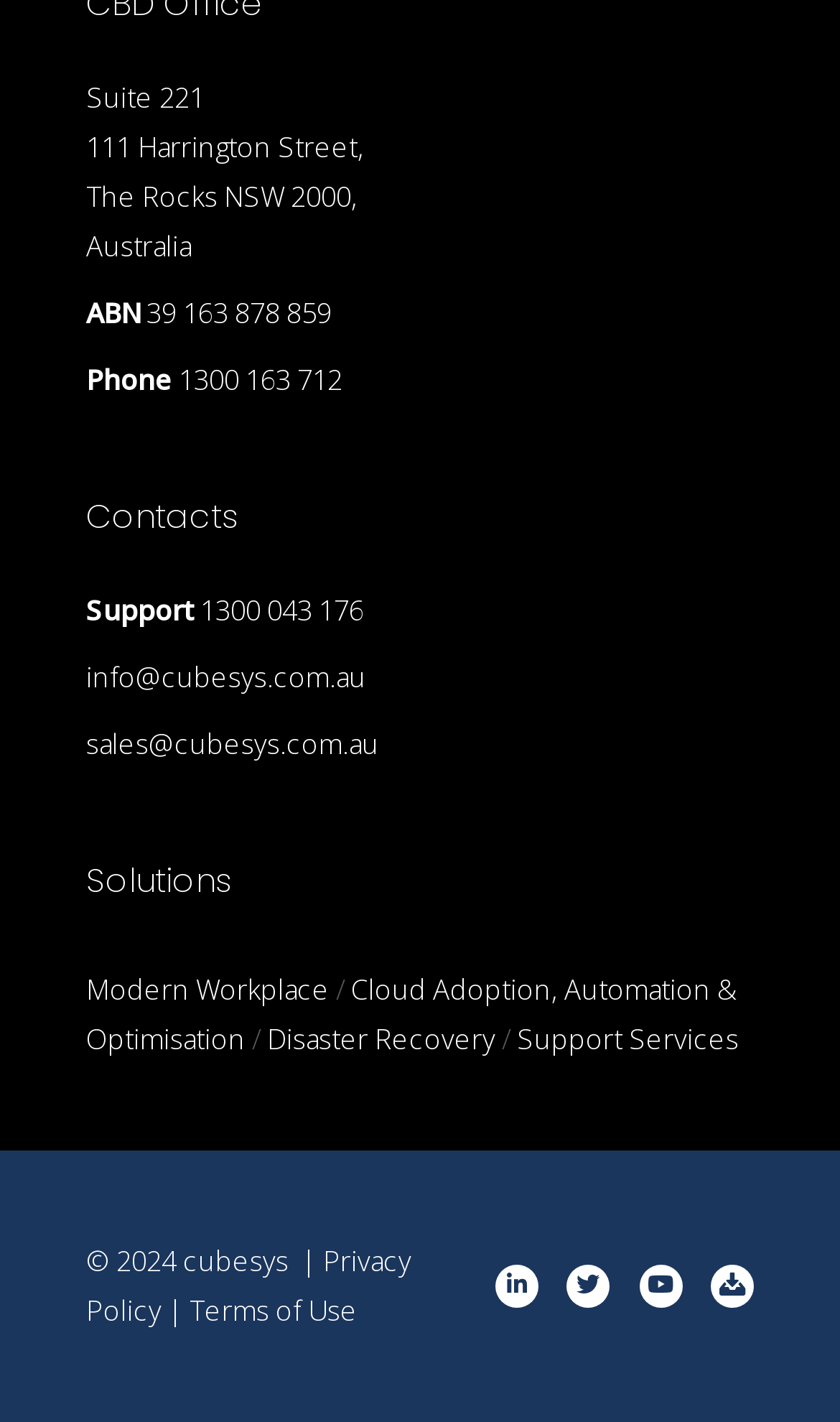What is the company's ABN?
Based on the image, answer the question with as much detail as possible.

The company's ABN can be found in the contact information section, where it is listed as '39 163 878 859'.